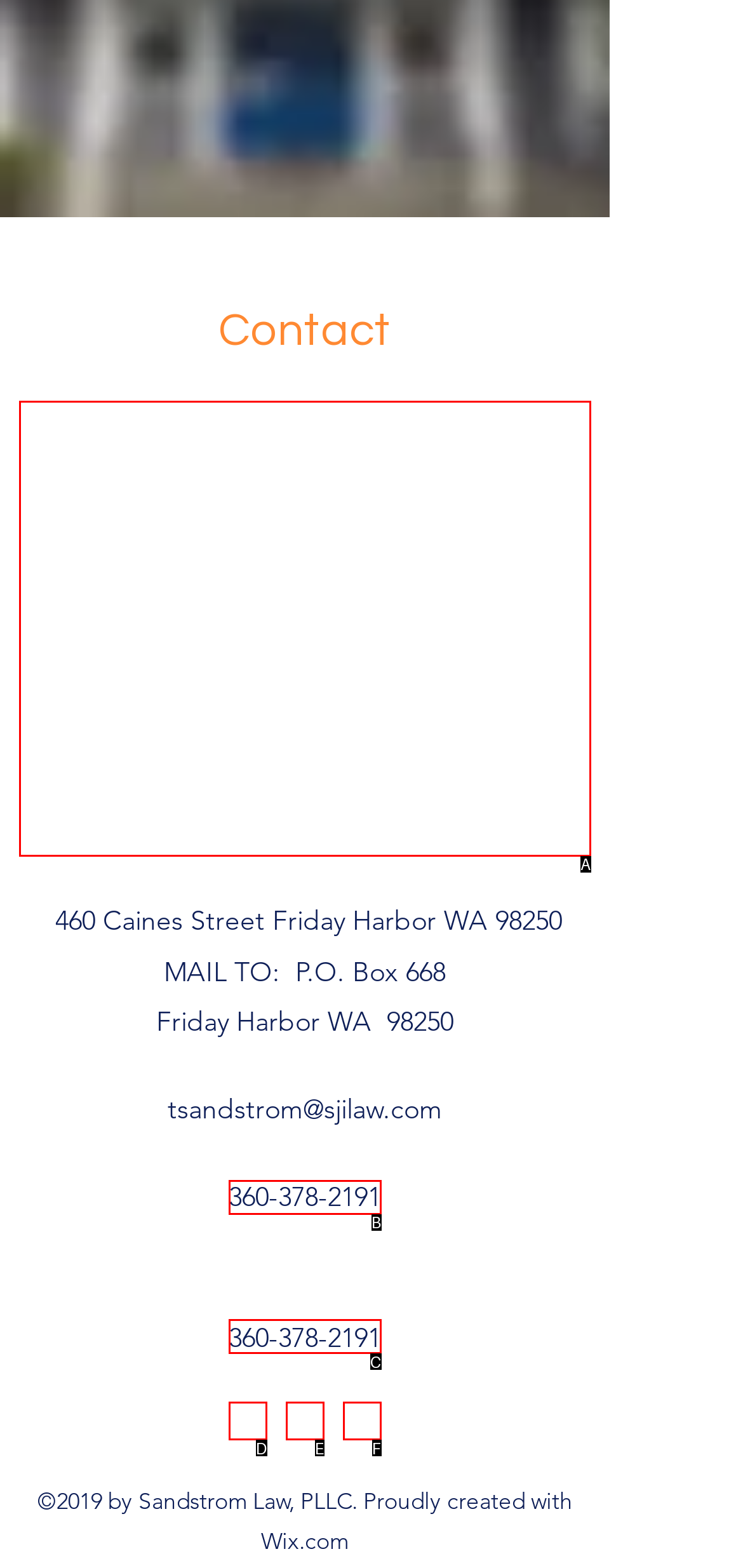Refer to the element description: parent_node: Contact and identify the matching HTML element. State your answer with the appropriate letter.

A